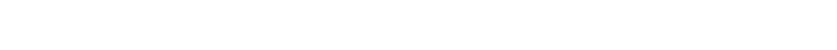What do the 'previous arrow' and 'next arrow' buttons facilitate?
Using the visual information, reply with a single word or short phrase.

User interaction